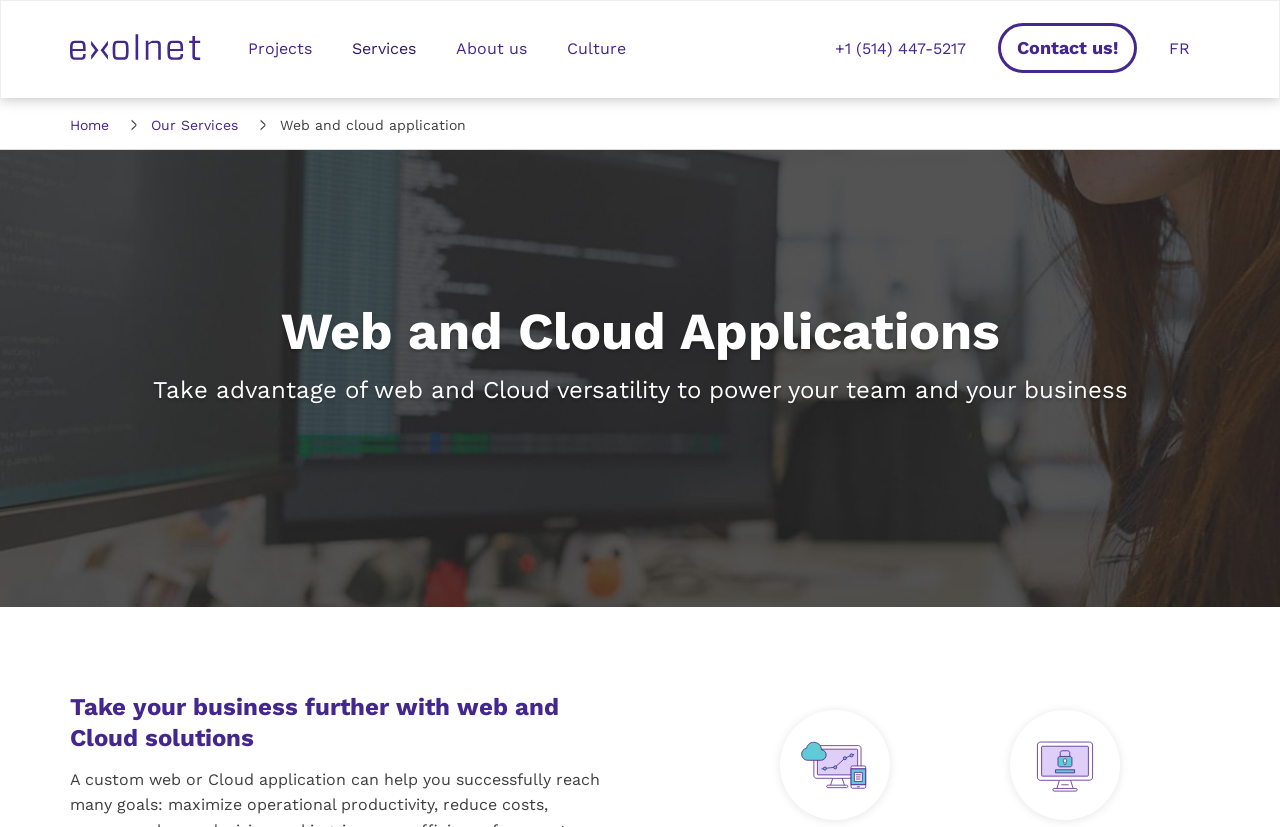What type of products are shown in the image on the bottom left?
Provide a detailed and extensive answer to the question.

I found this information by looking at the image on the bottom left of the webpage, which has a description 'SaaS products'. This suggests that the image is showing SaaS products.